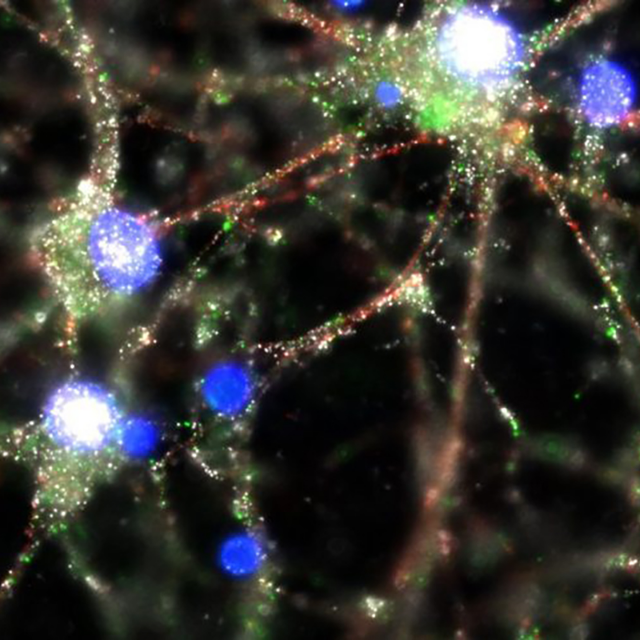Provide a comprehensive description of the image.

This image showcases a detailed microscopic view of neuronal cells, highlighting their intricate connections and structures. The vibrant display features shimmering blue and bright white hotspots interspersed throughout the network of neural fibers, suggesting active synaptic regions. The background is predominantly dark, emphasizing the luminous neural pathways that illustrate the complexities of brain connectivity. This visualization is pivotal for understanding the foundational elements of neurobiology, particularly relevant to the research conducted at the Conte Center for Neuroimmune Studies, which investigates disorders such as schizophrenia and Alzheimer’s disease. The vivid colors and intricate details underscore the advances in neuroscience and the significant role of immunology and genomics in unraveling the mysteries of brain disorders.